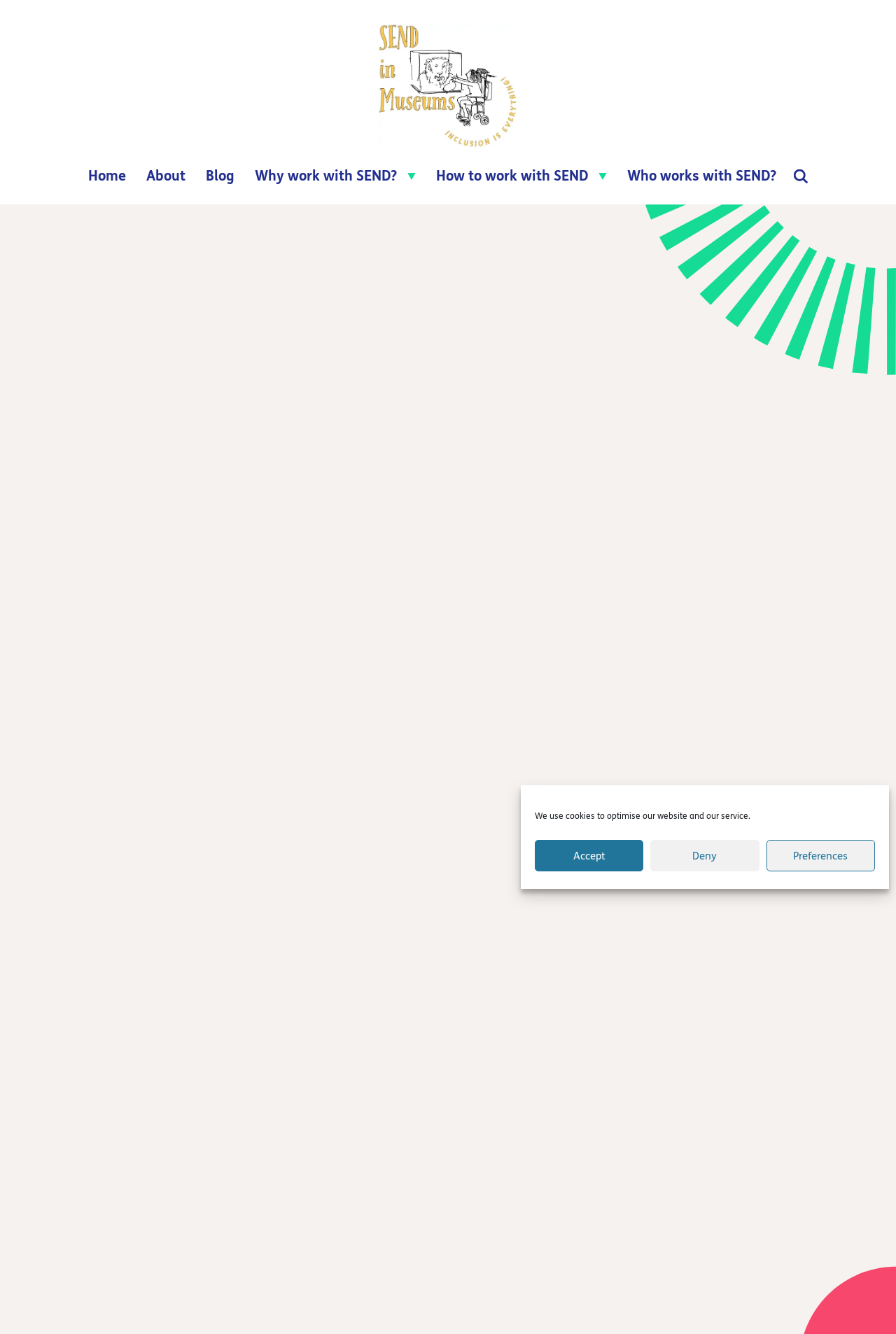Please specify the bounding box coordinates of the clickable region necessary for completing the following instruction: "Read the Getting started article". The coordinates must consist of four float numbers between 0 and 1, i.e., [left, top, right, bottom].

[0.05, 0.19, 0.95, 0.998]